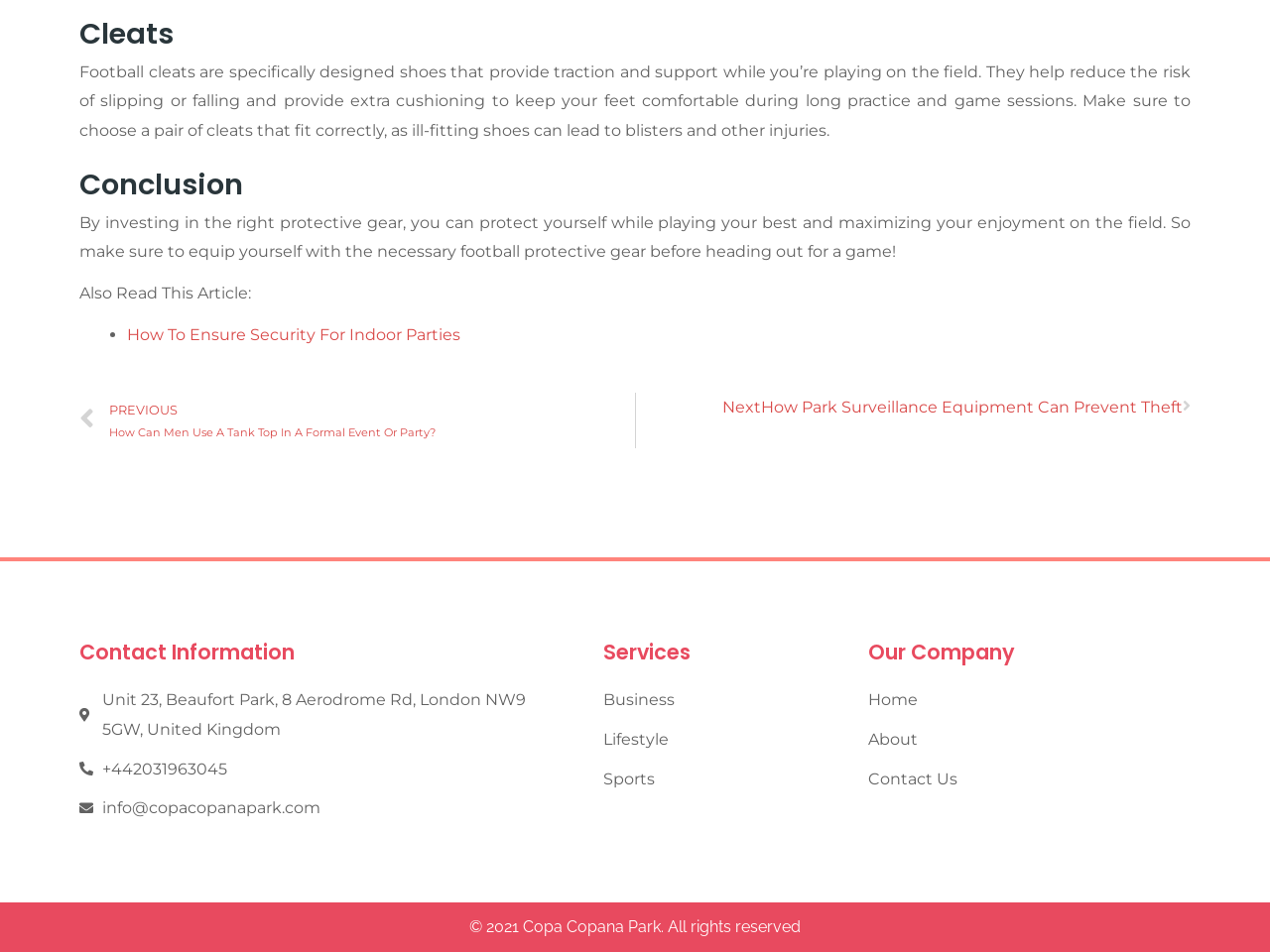Find the bounding box coordinates of the element you need to click on to perform this action: 'Contact via 'info@copacopanapark.com''. The coordinates should be represented by four float values between 0 and 1, in the format [left, top, right, bottom].

[0.08, 0.839, 0.252, 0.859]